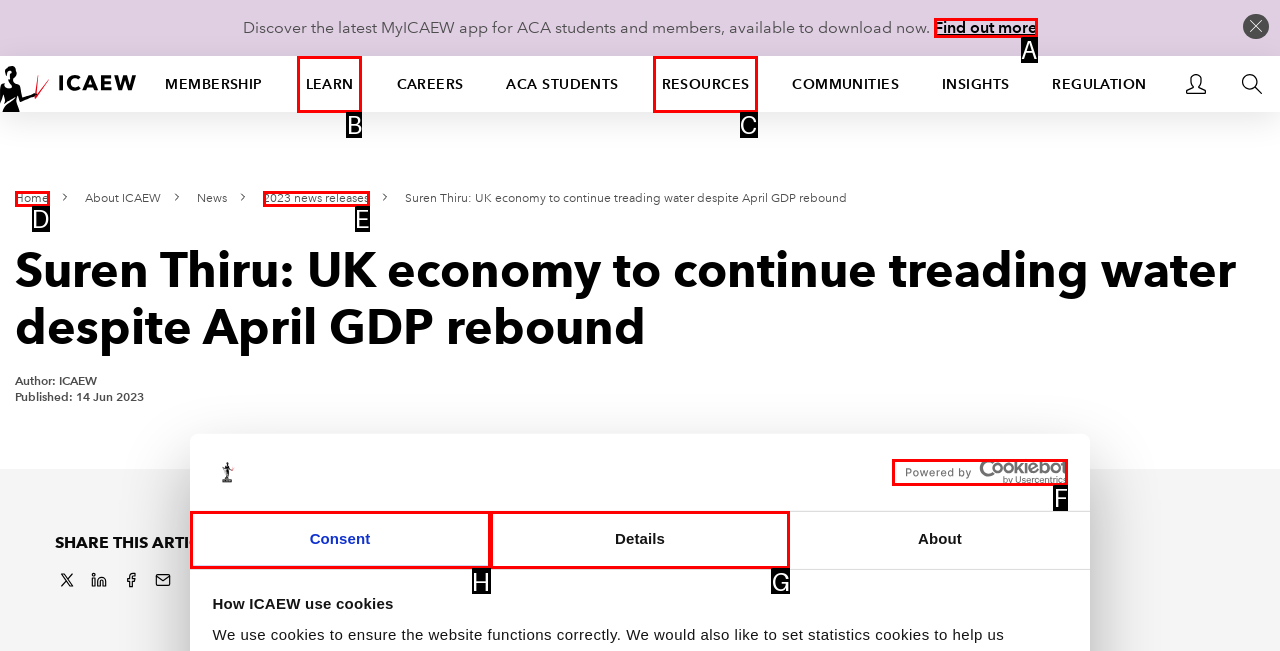Choose the letter of the option you need to click to Select the Details tab. Answer with the letter only.

G